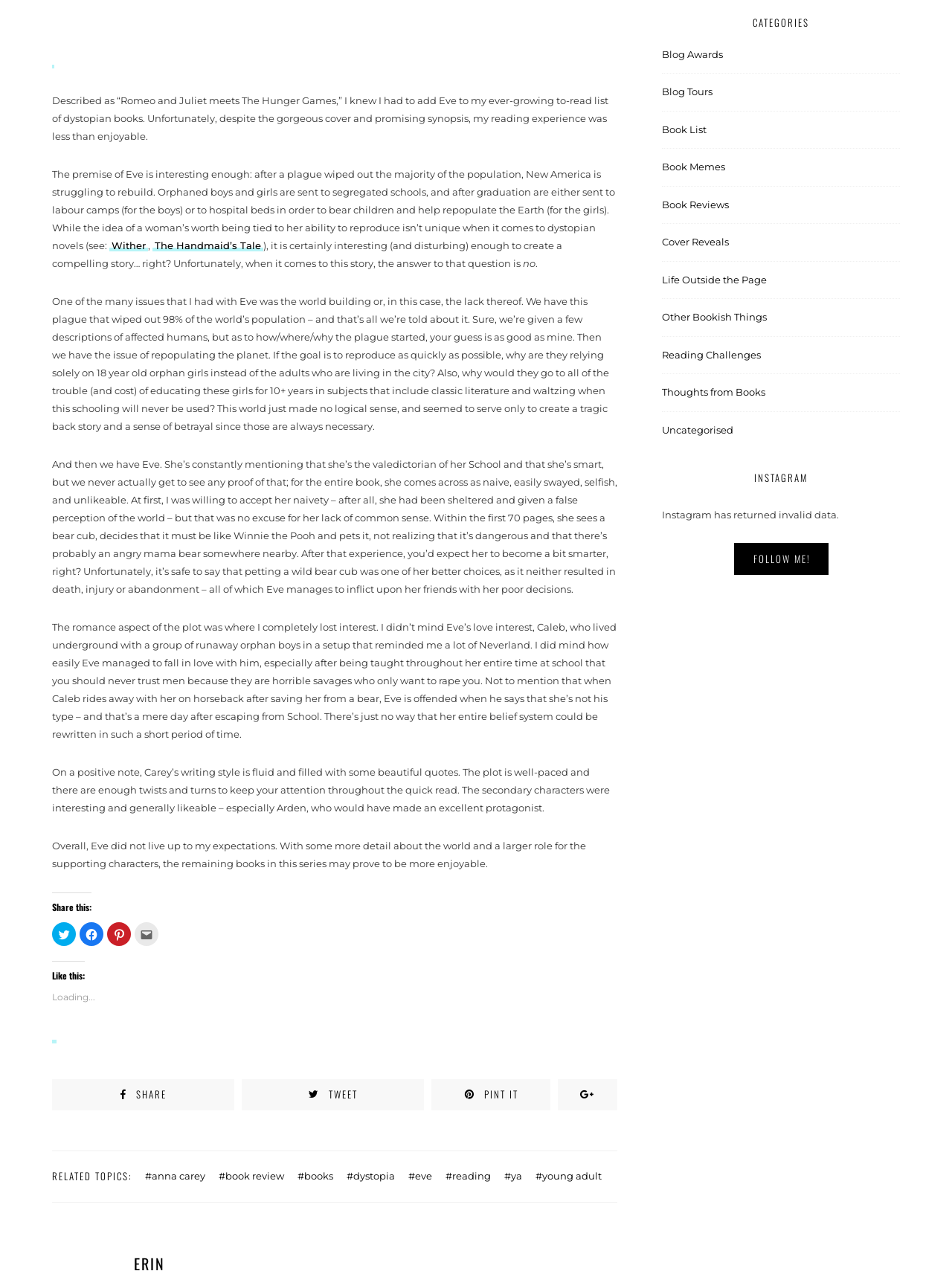What is the book being reviewed?
Carefully analyze the image and provide a thorough answer to the question.

The book being reviewed is 'Eve' as mentioned in the text, which is a dystopian novel.